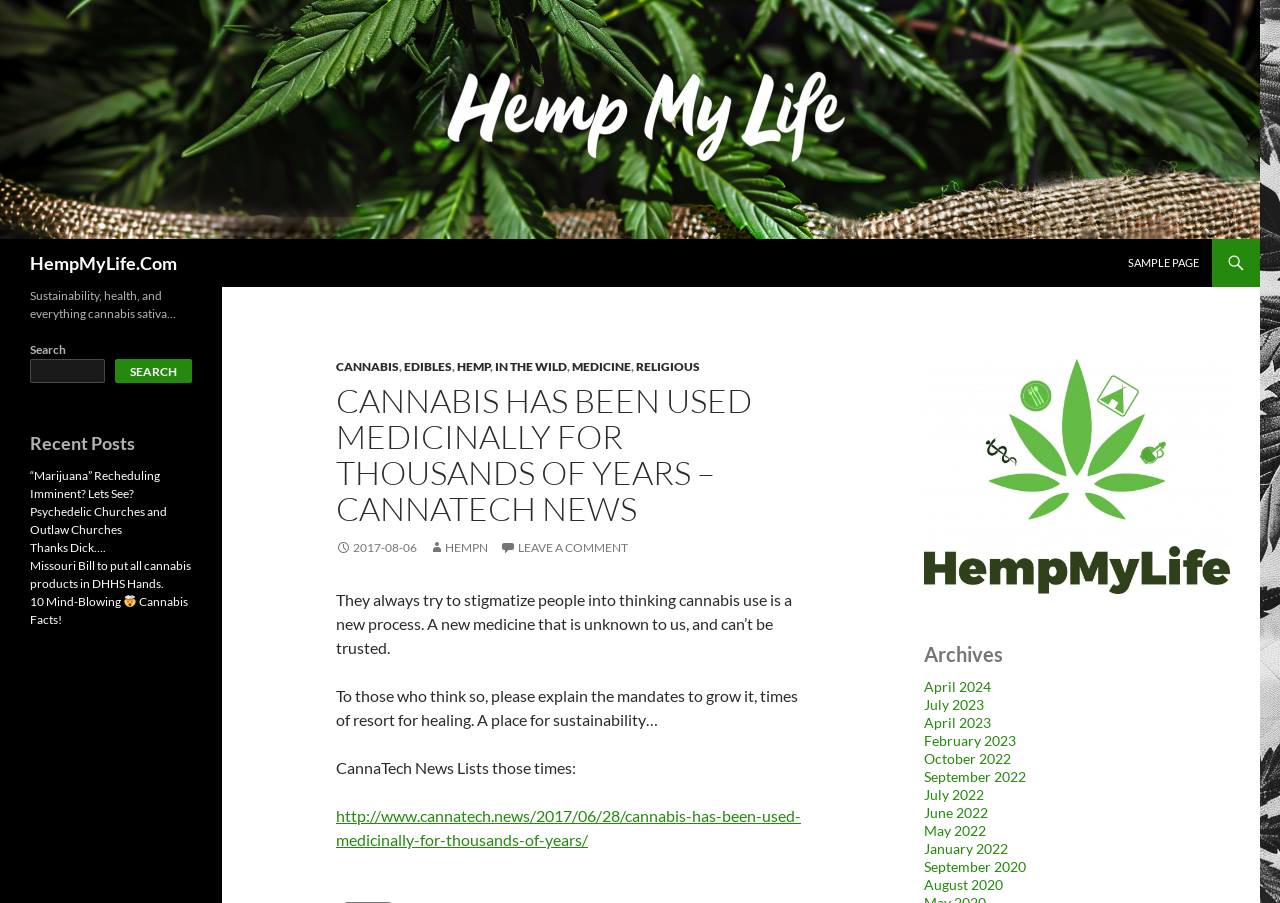What is the purpose of the search bar?
Please respond to the question with a detailed and informative answer.

The search bar is located in the top-right corner of the webpage, and it allows users to search for specific content within the website. This can be inferred from the placeholder text 'Search' and the search icon next to it.